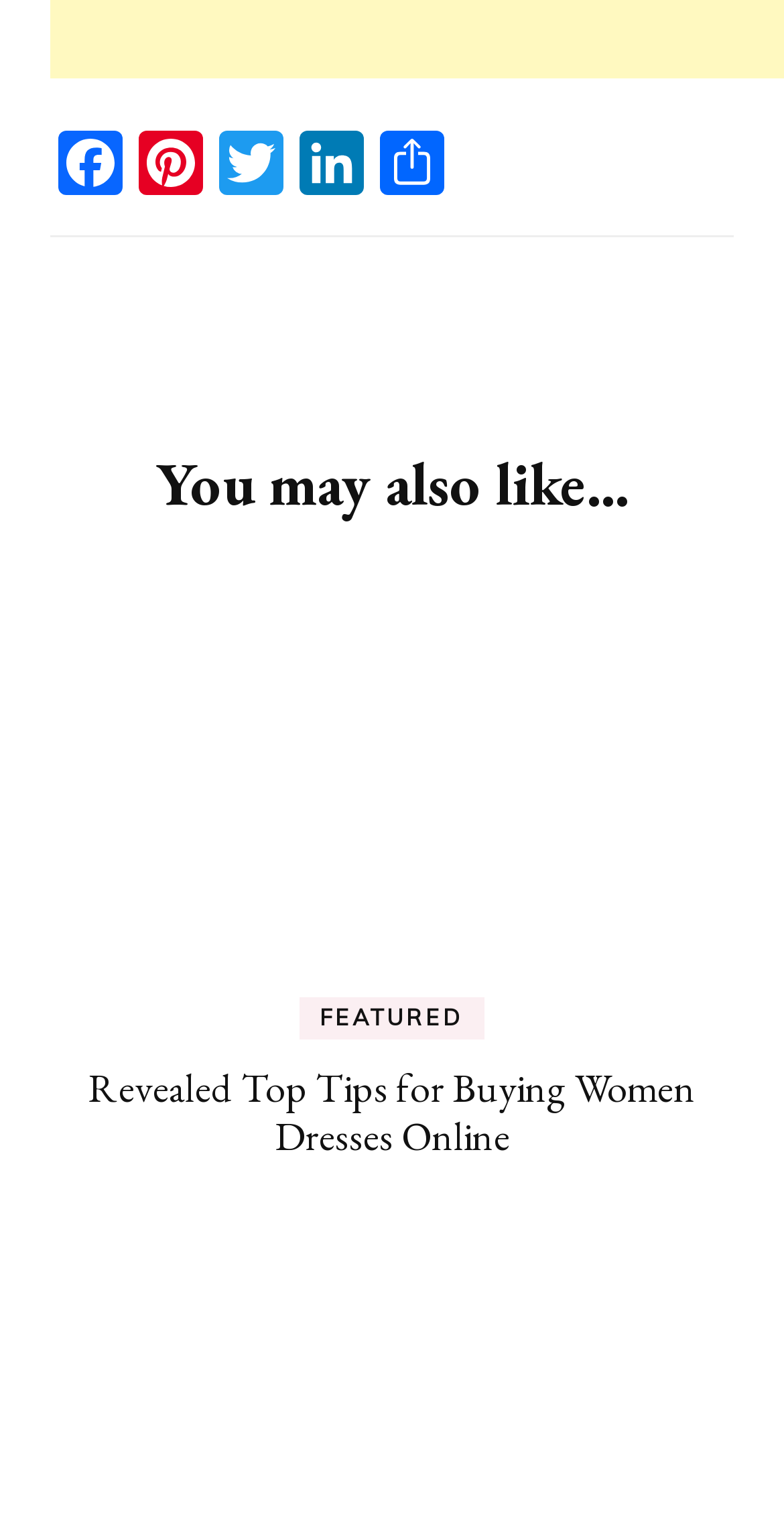Utilize the details in the image to thoroughly answer the following question: What type of content is 'You may also like...'?

The heading 'You may also like...' suggests that the content below it are recommendations, possibly related to the featured article or other articles on the webpage.